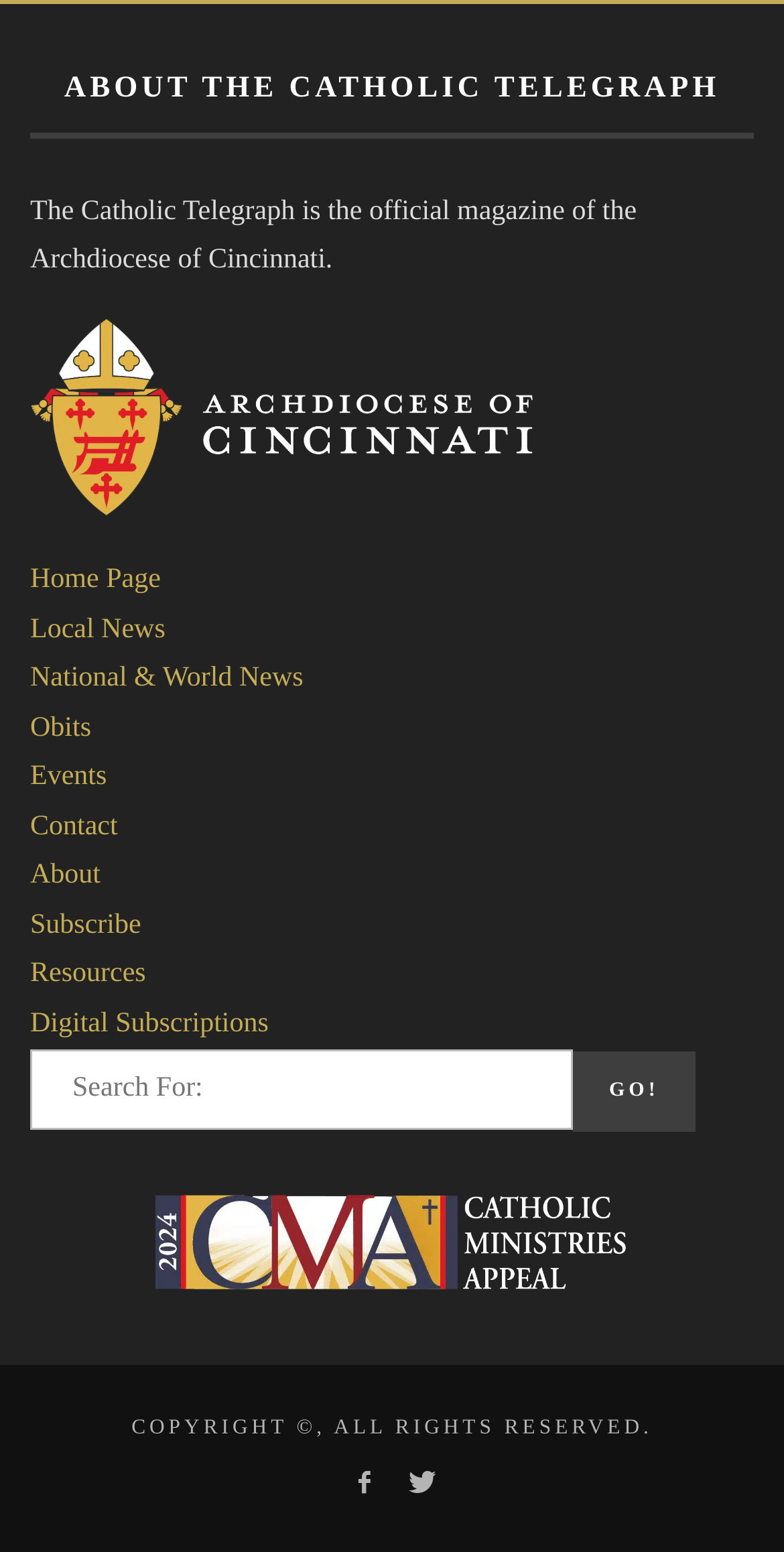Locate the bounding box coordinates of the element to click to perform the following action: 'Search for something'. The coordinates should be given as four float values between 0 and 1, in the form of [left, top, right, bottom].

[0.038, 0.676, 0.731, 0.728]